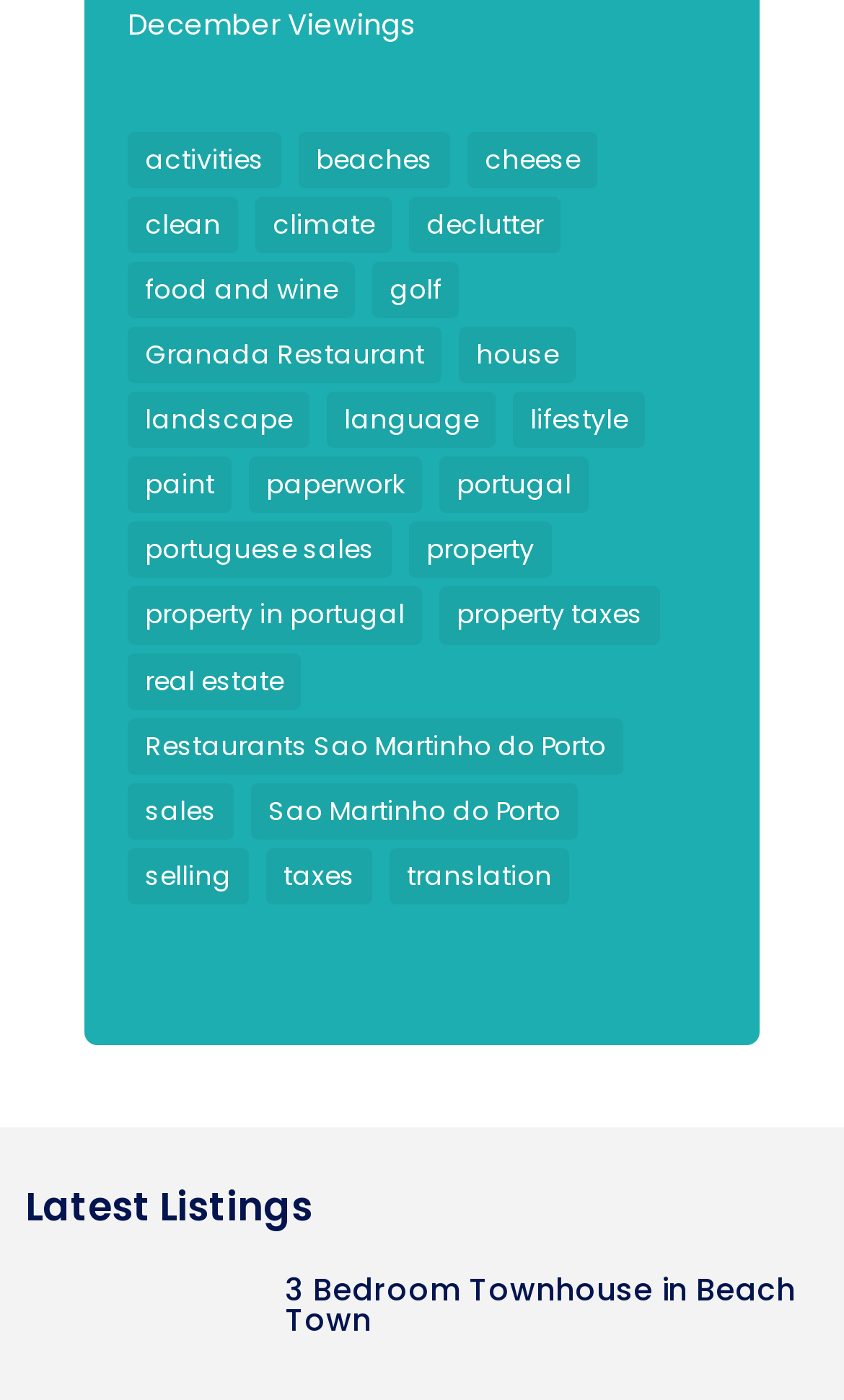Please identify the bounding box coordinates of the element's region that I should click in order to complete the following instruction: "learn about property in portugal". The bounding box coordinates consist of four float numbers between 0 and 1, i.e., [left, top, right, bottom].

[0.151, 0.42, 0.5, 0.46]